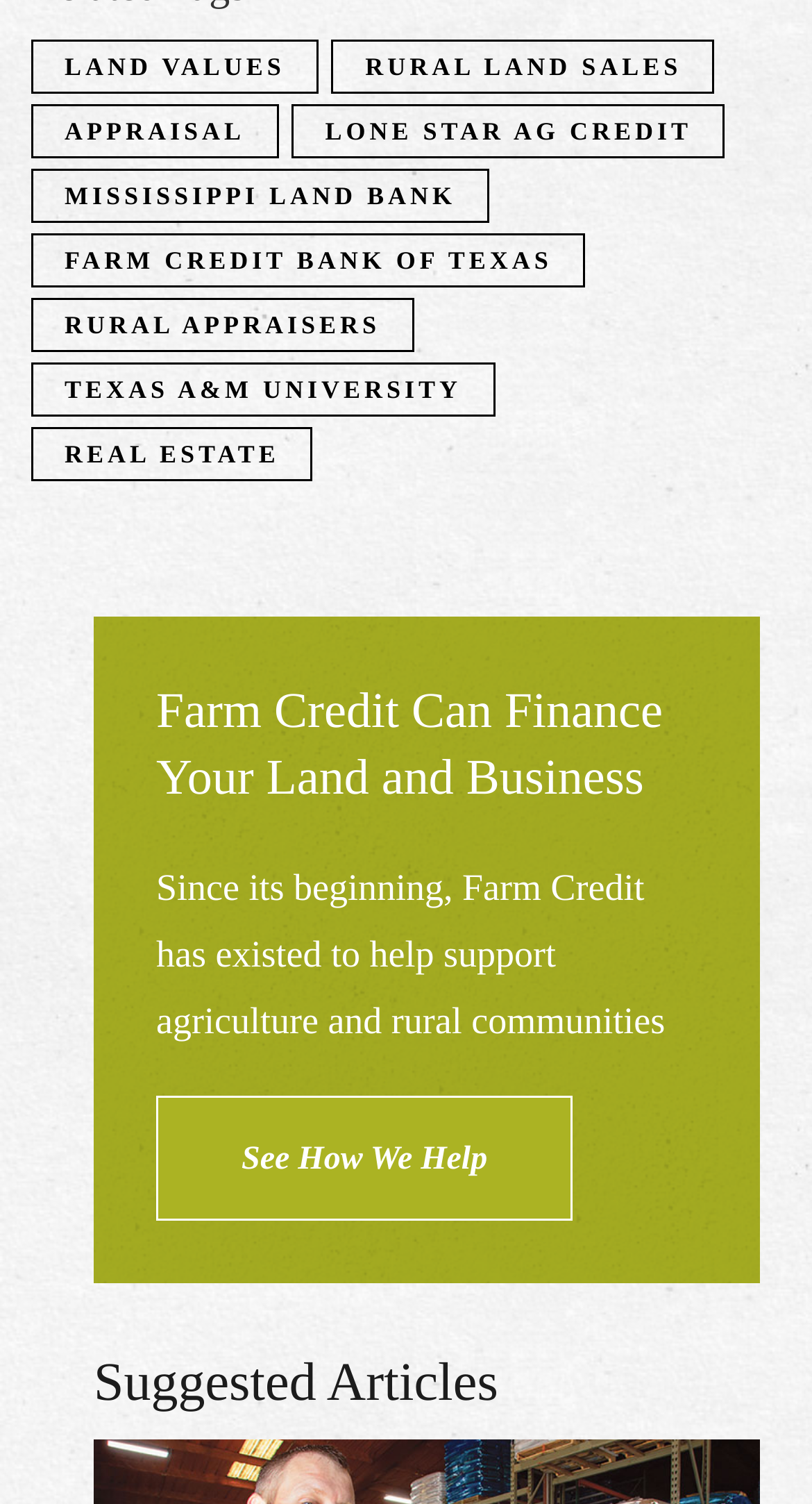Please locate the clickable area by providing the bounding box coordinates to follow this instruction: "Learn about APPRAISAL".

[0.079, 0.078, 0.302, 0.097]